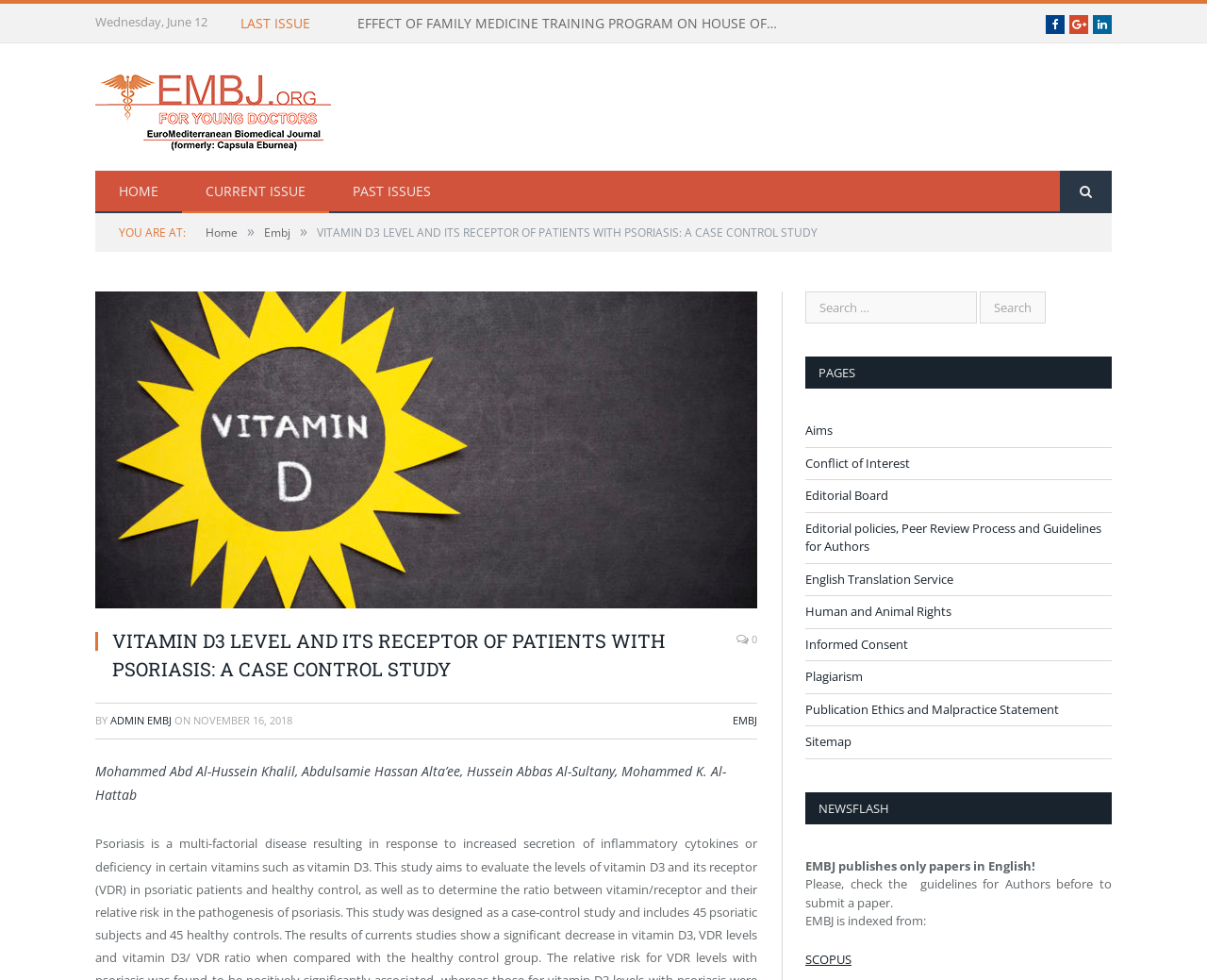What is the name of the journal?
Please answer the question with a detailed and comprehensive explanation.

I found the name of the journal by looking at the top-left corner of the webpage, where it says 'EMBJ' with an image next to it.